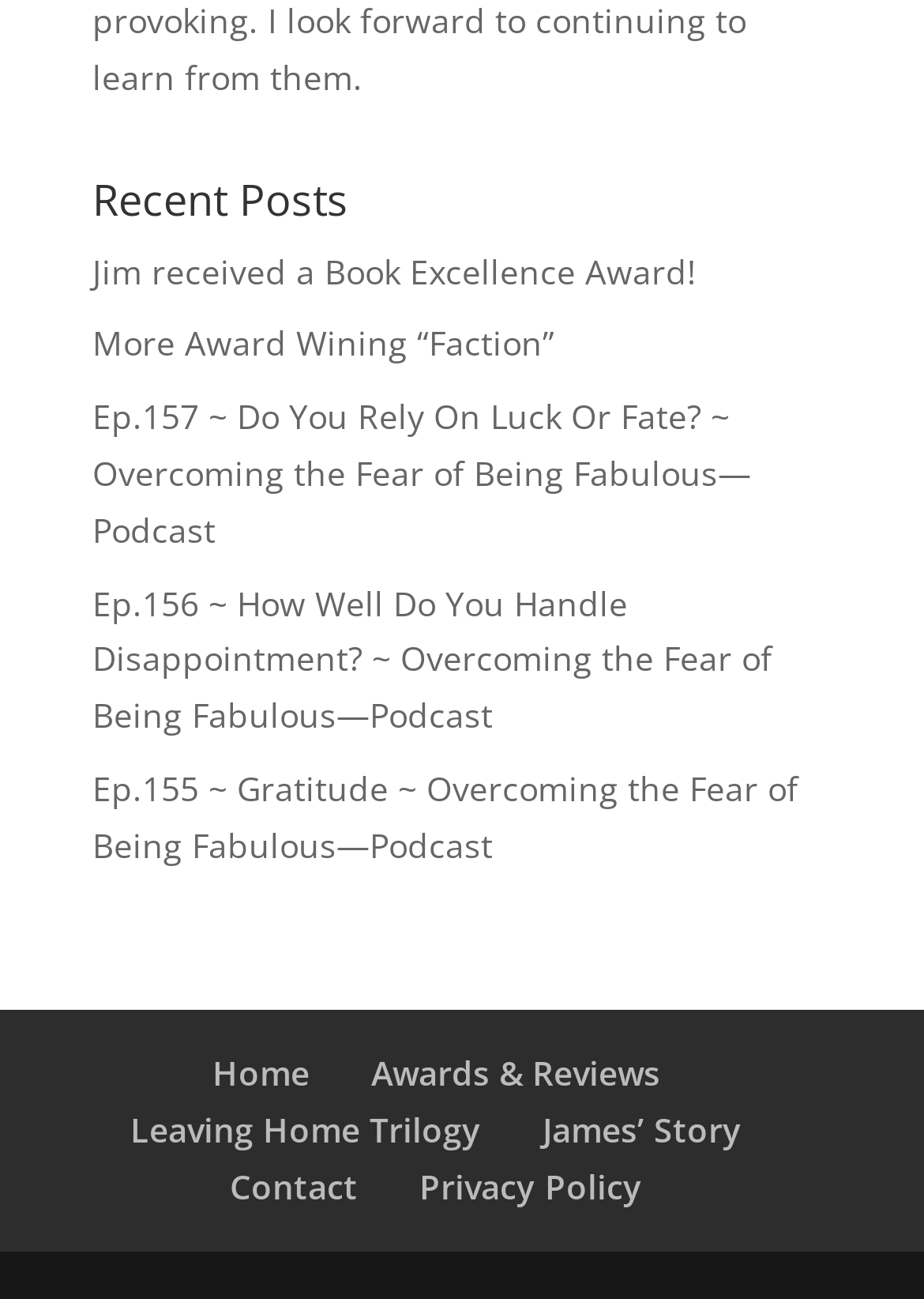Respond to the question below with a single word or phrase:
How many navigation menu items are there?

7